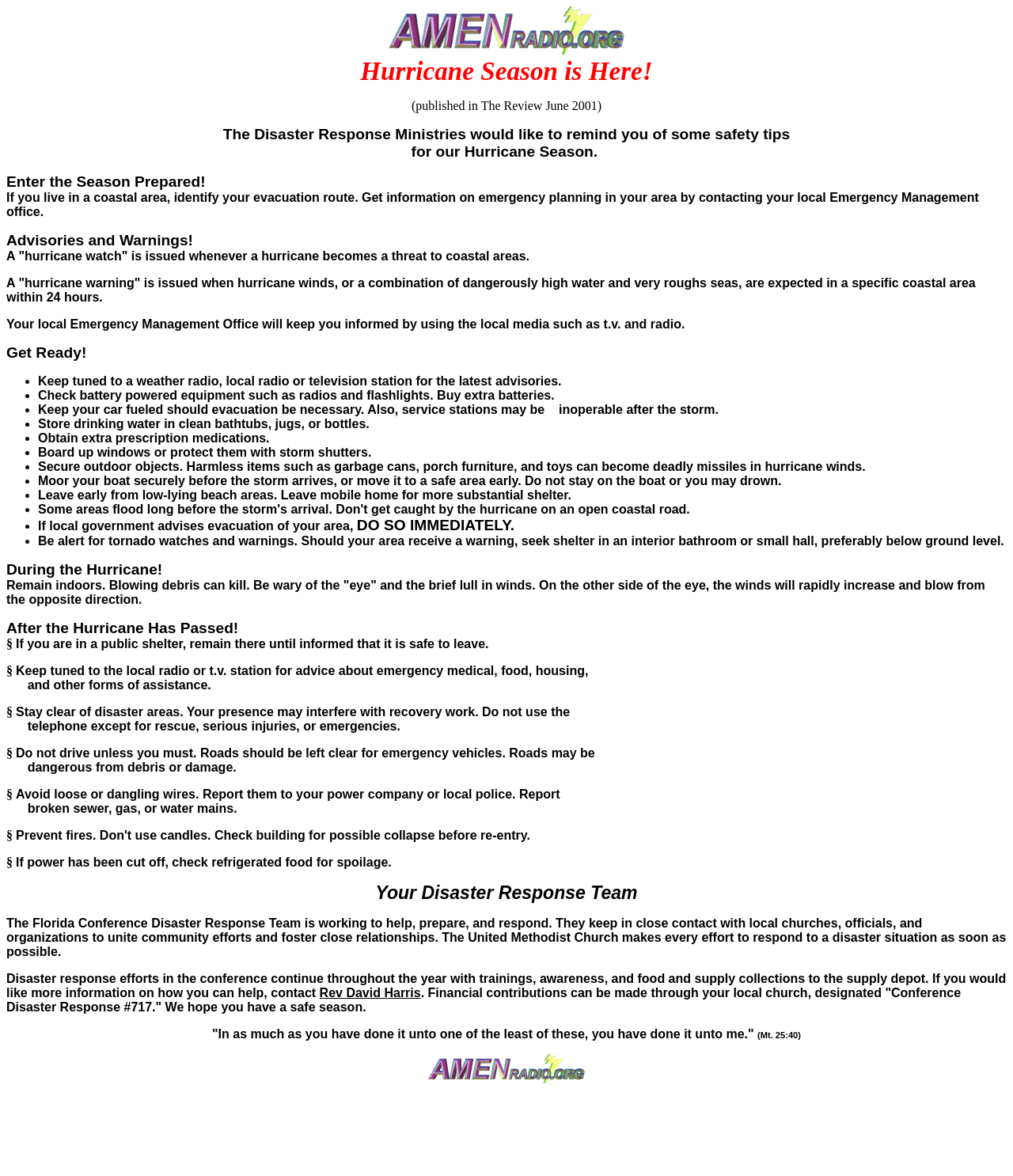What should you keep tuned to during the hurricane? From the image, respond with a single word or brief phrase.

Weather radio, local radio or television station